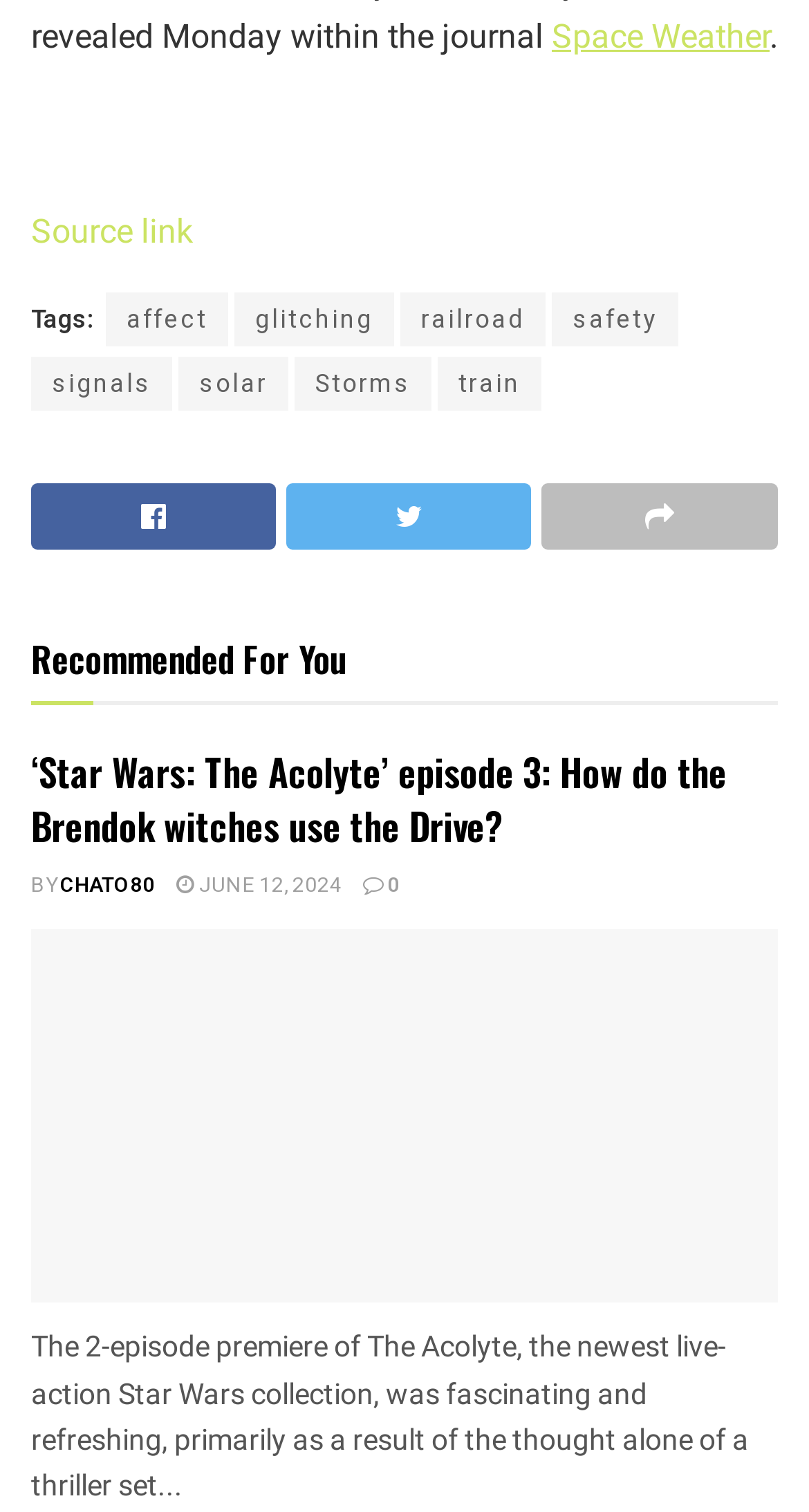Determine the bounding box for the UI element described here: "June 12, 2024".

[0.218, 0.576, 0.423, 0.595]